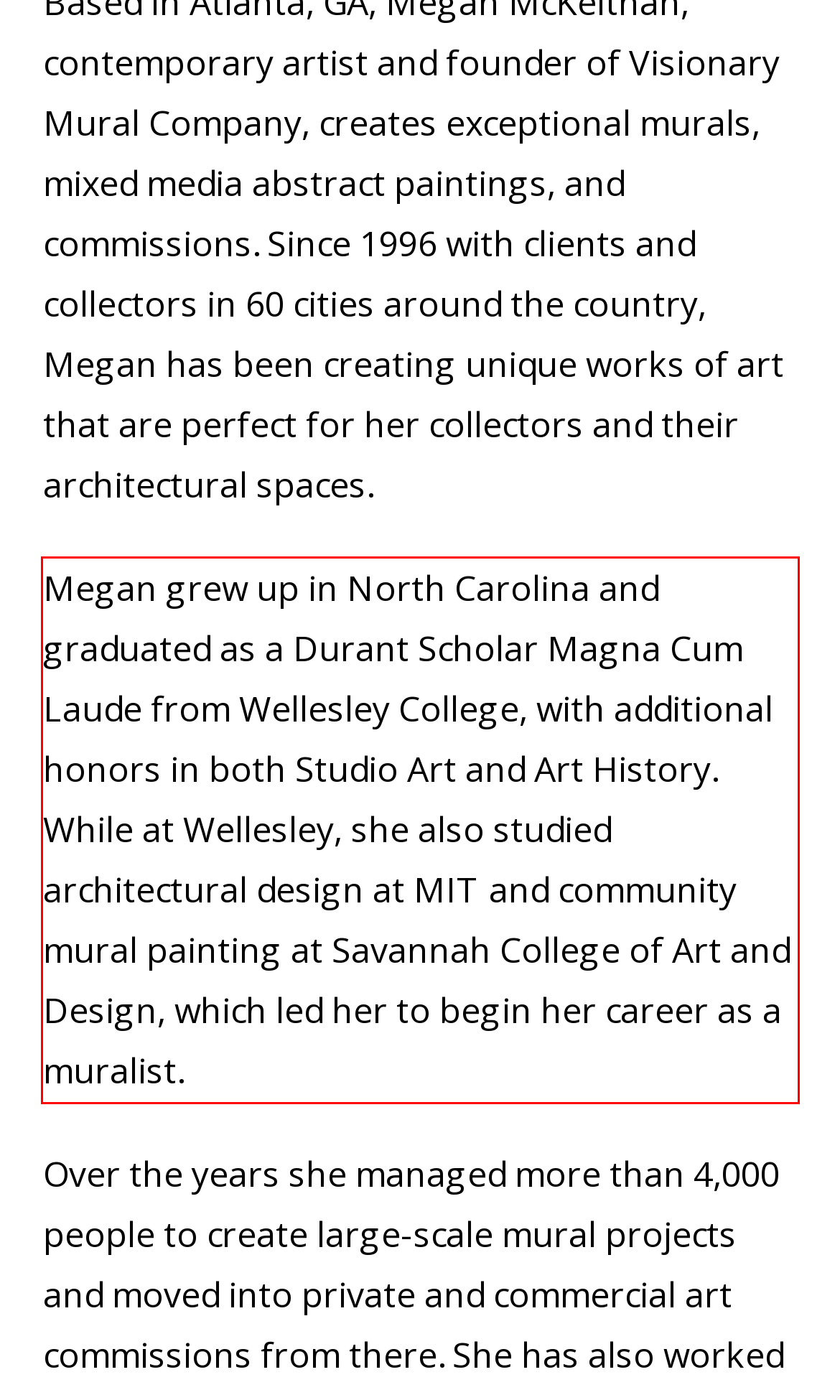Within the screenshot of the webpage, there is a red rectangle. Please recognize and generate the text content inside this red bounding box.

Megan grew up in North Carolina and graduated as a Durant Scholar Magna Cum Laude from Wellesley College, with additional honors in both Studio Art and Art History. While at Wellesley, she also studied architectural design at MIT and community mural painting at Savannah College of Art and Design, which led her to begin her career as a muralist.